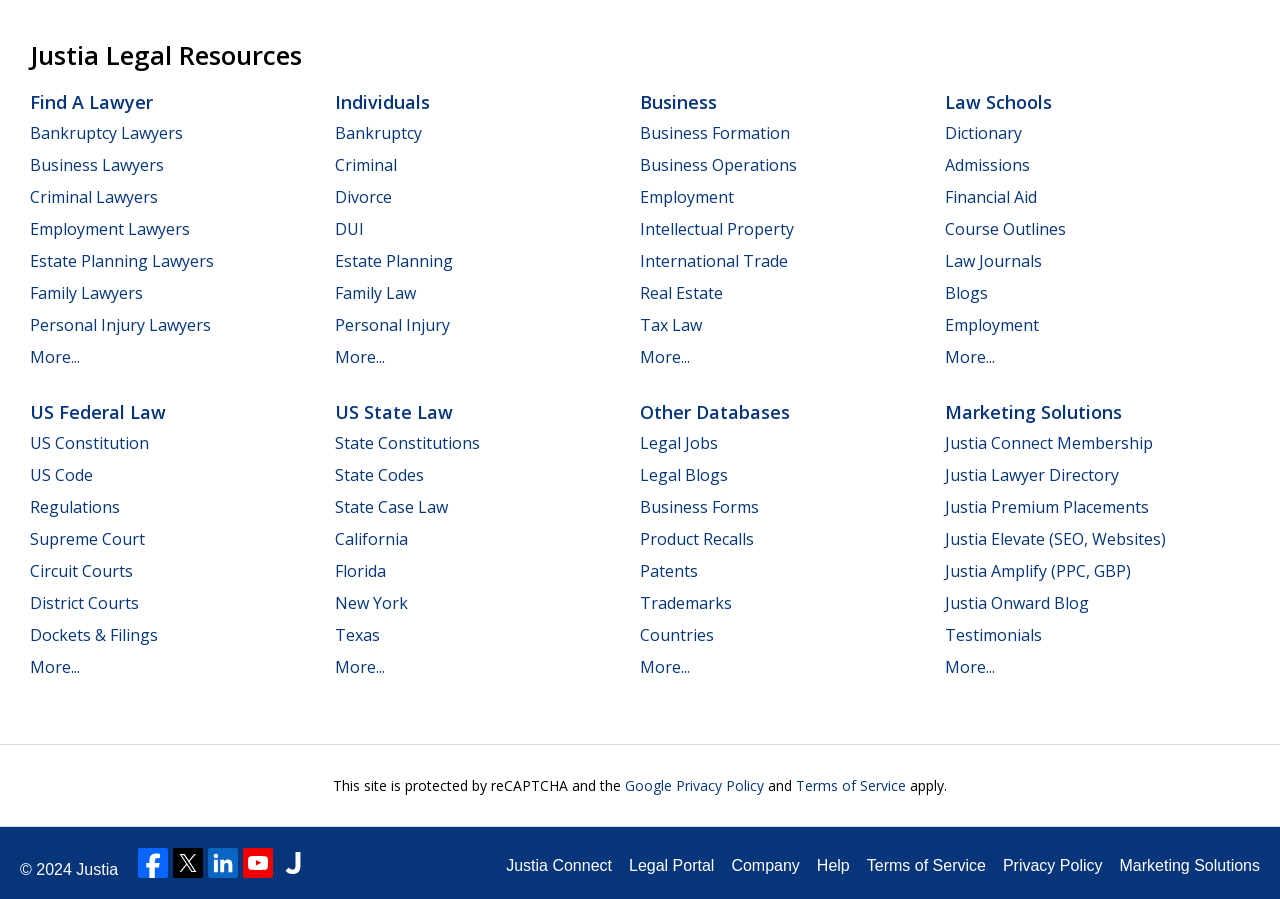Determine the bounding box coordinates for the area that should be clicked to carry out the following instruction: "View our privacy policy".

None